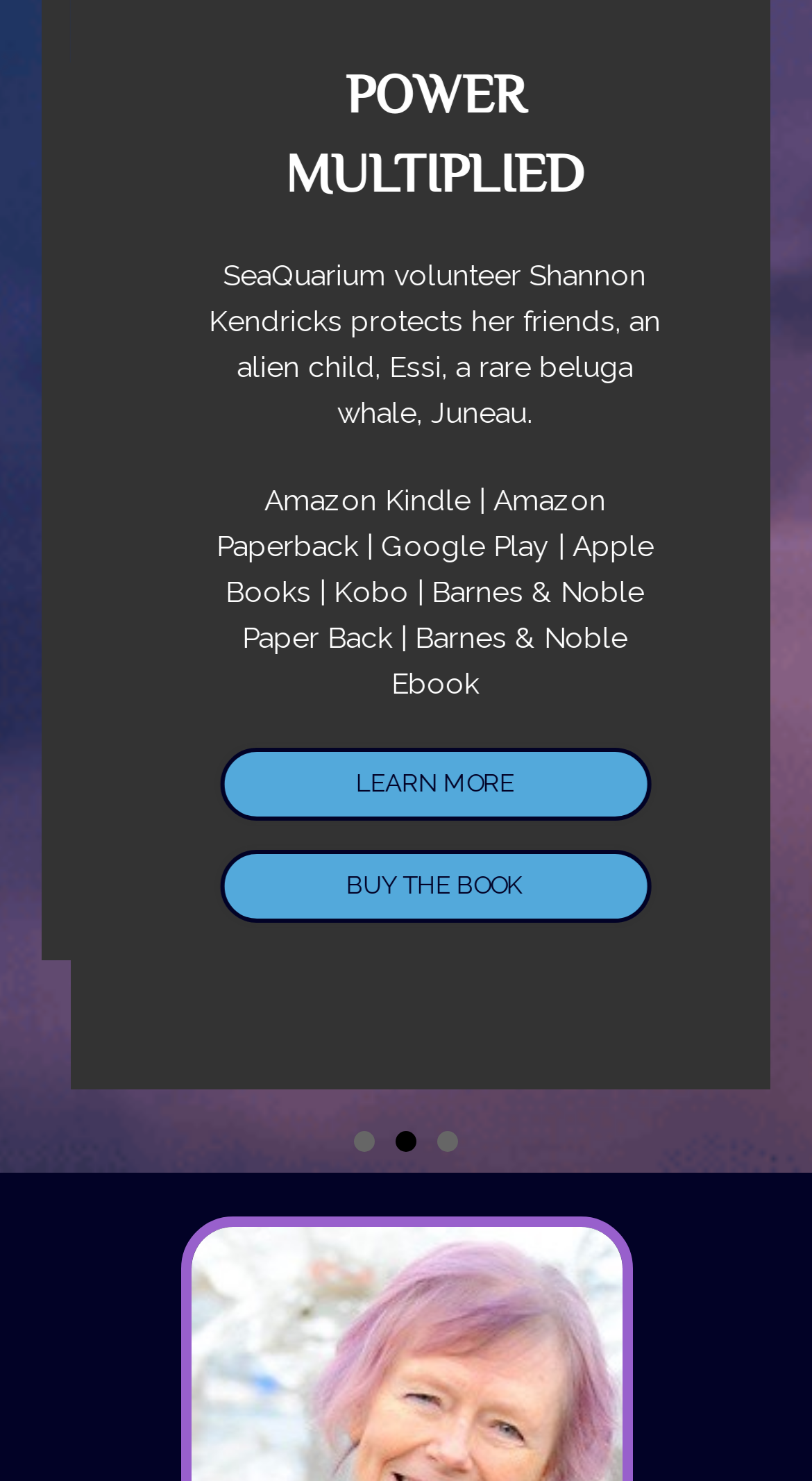Based on the element description: "Woodstock Chimes", identify the bounding box coordinates for this UI element. The coordinates must be four float numbers between 0 and 1, listed as [left, top, right, bottom].

None